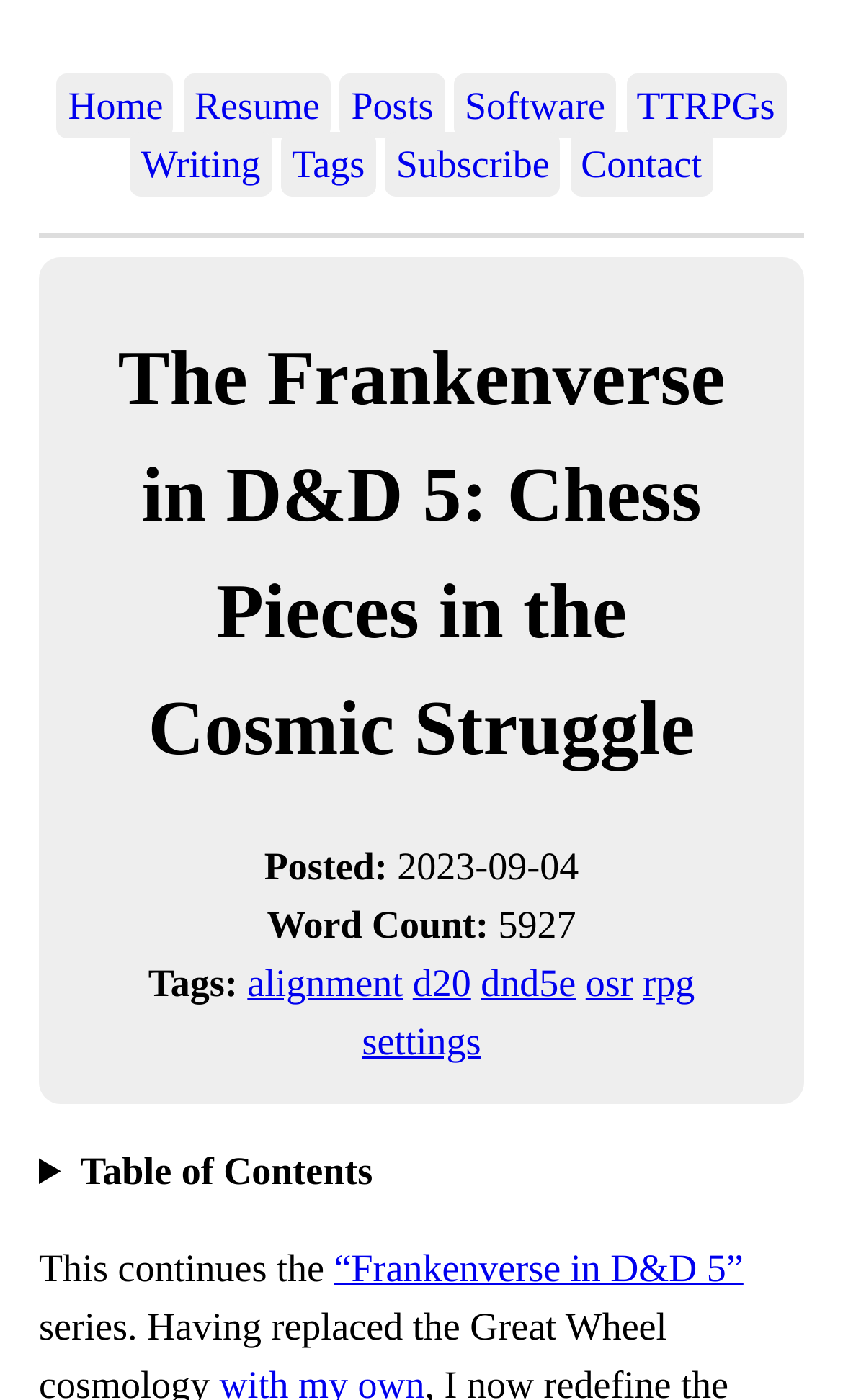Indicate the bounding box coordinates of the clickable region to achieve the following instruction: "read the previous article."

[0.396, 0.891, 0.882, 0.922]